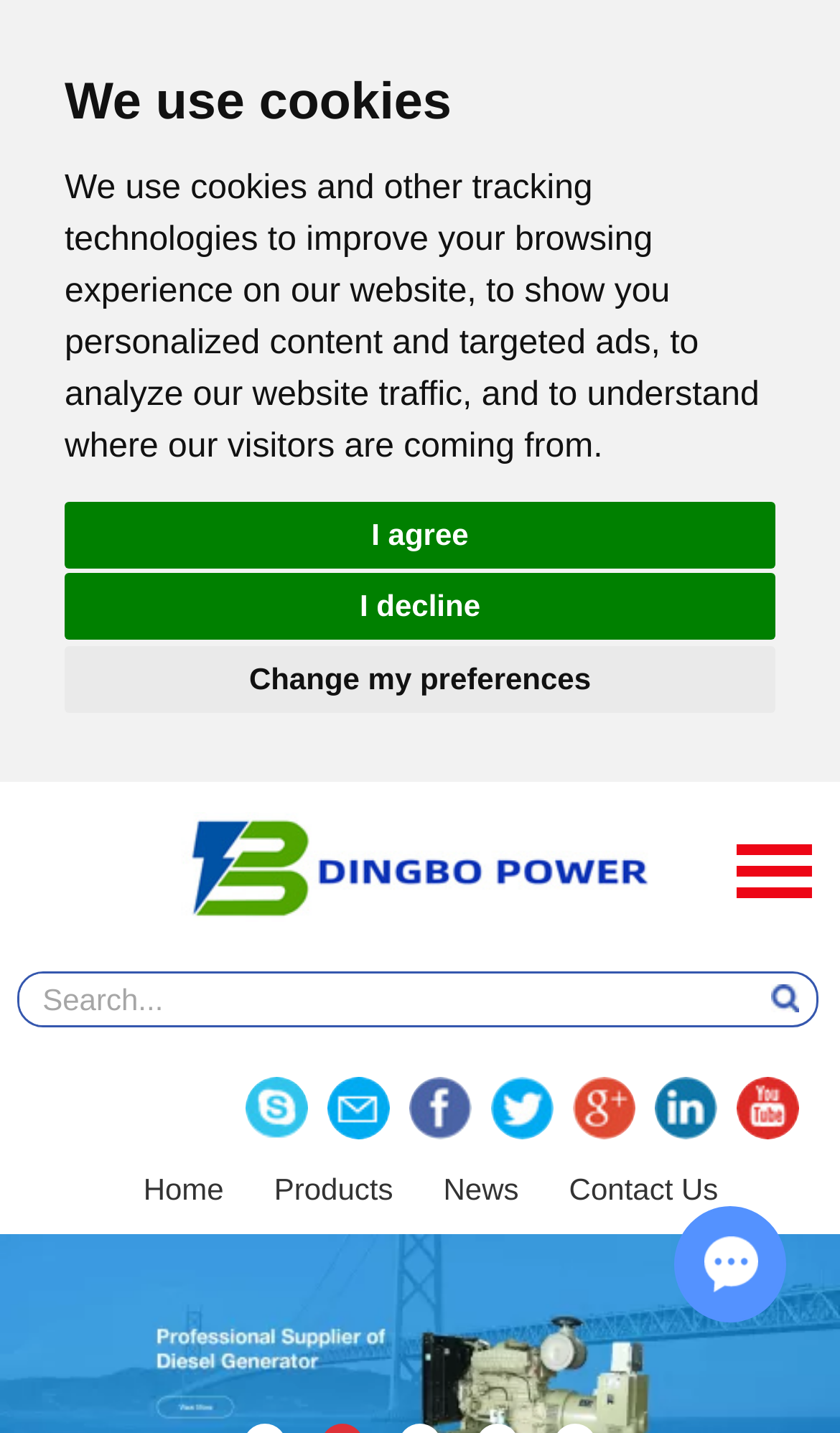Identify and provide the main heading of the webpage.

Two Types of Oil Replacement for Perkins Diesel Generator Sets